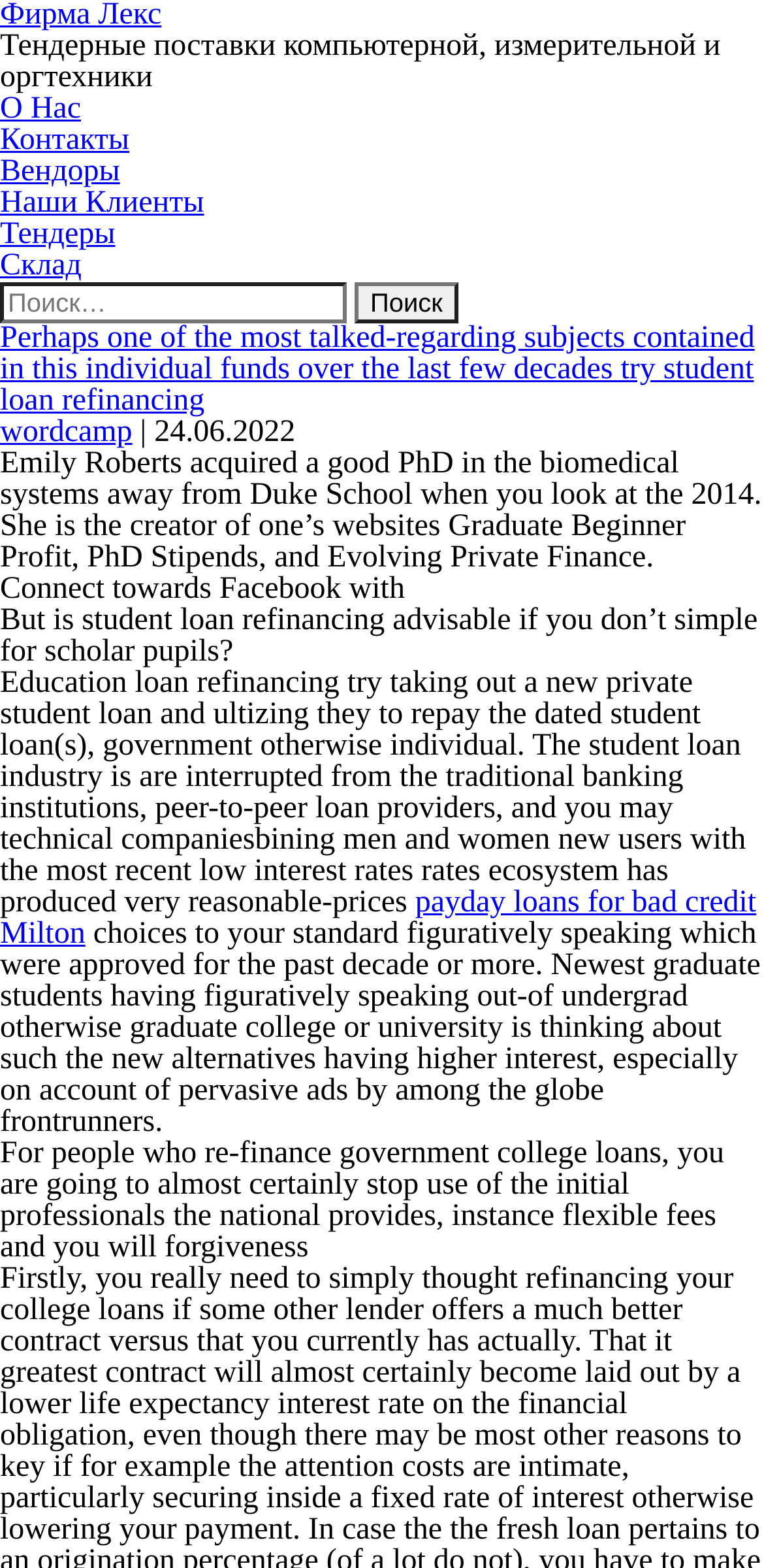Identify the bounding box coordinates of the section that should be clicked to achieve the task described: "Search for something".

[0.0, 0.18, 1.0, 0.206]